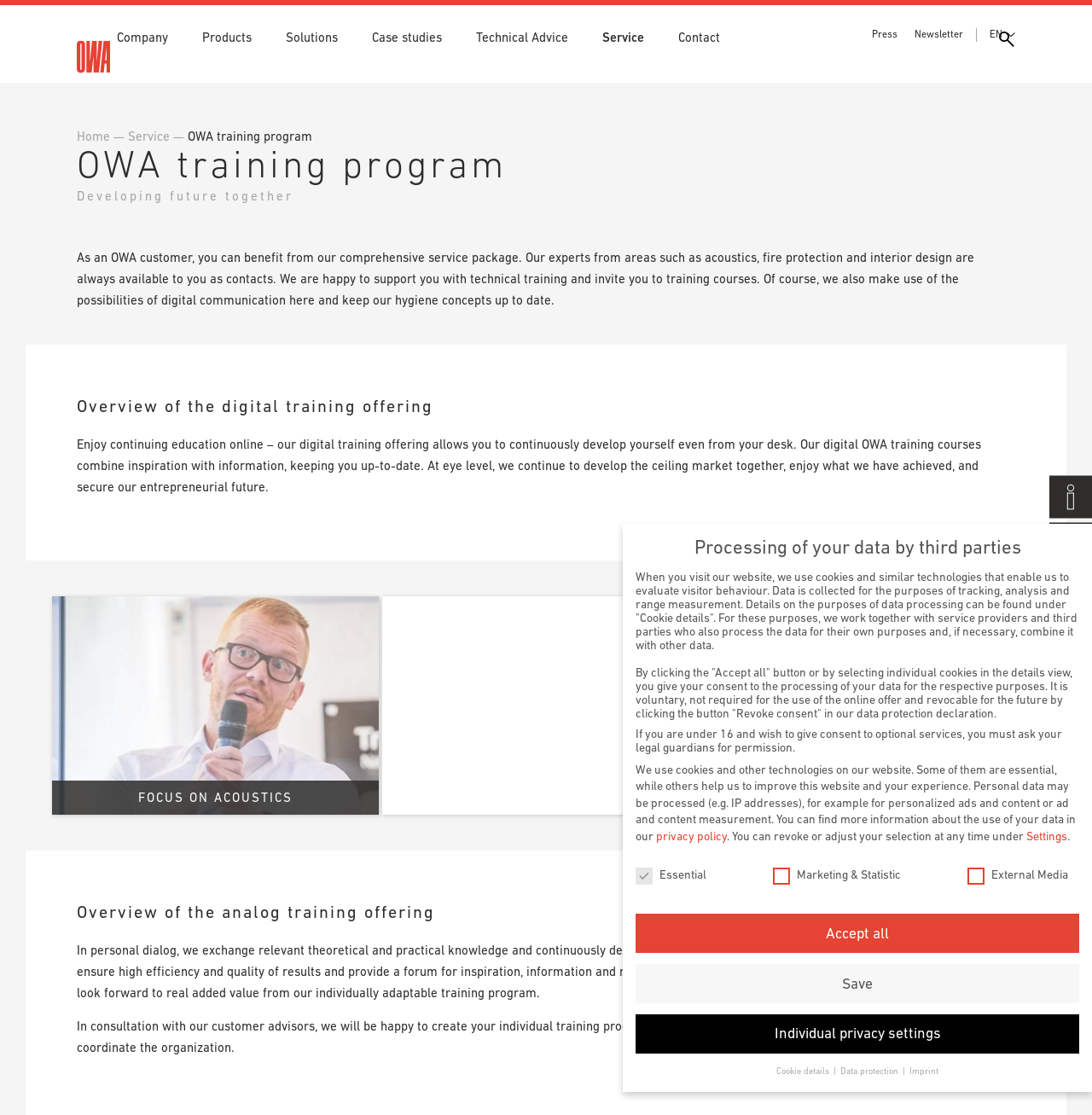Locate the UI element described by Accept all in the provided webpage screenshot. Return the bounding box coordinates in the format (top-left x, top-left y, bottom-right x, bottom-right y), ensuring all values are between 0 and 1.

[0.582, 0.82, 0.988, 0.855]